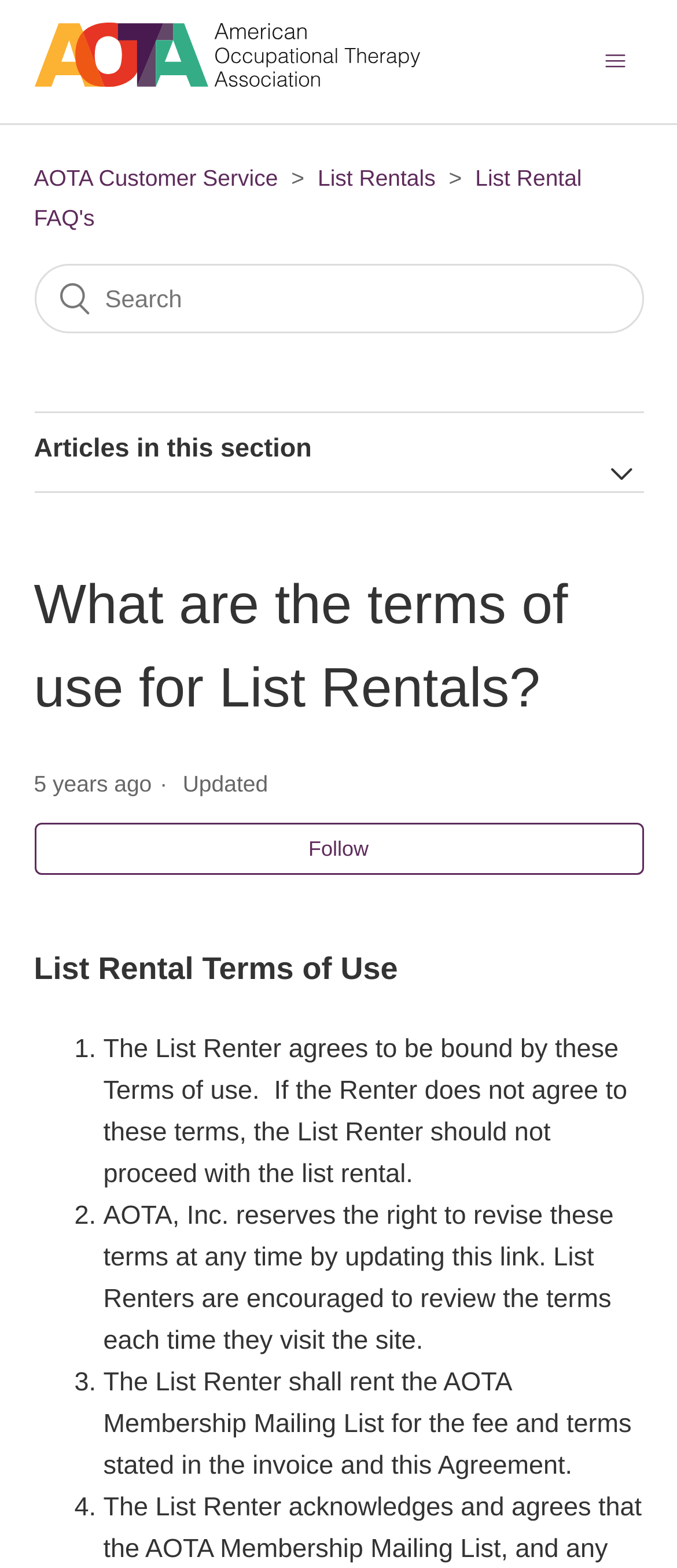Identify and provide the bounding box for the element described by: "List Rentals".

[0.469, 0.105, 0.643, 0.122]